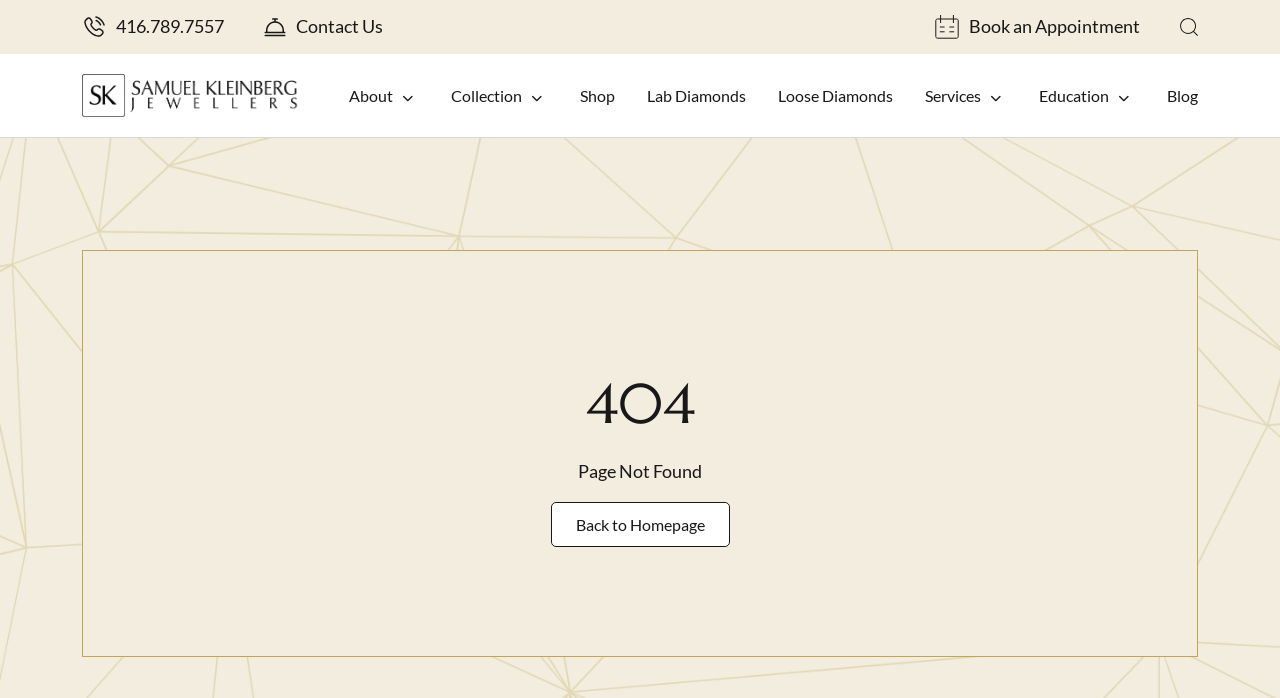Locate the bounding box coordinates of the element that should be clicked to fulfill the instruction: "View the About page".

[0.273, 0.123, 0.307, 0.15]